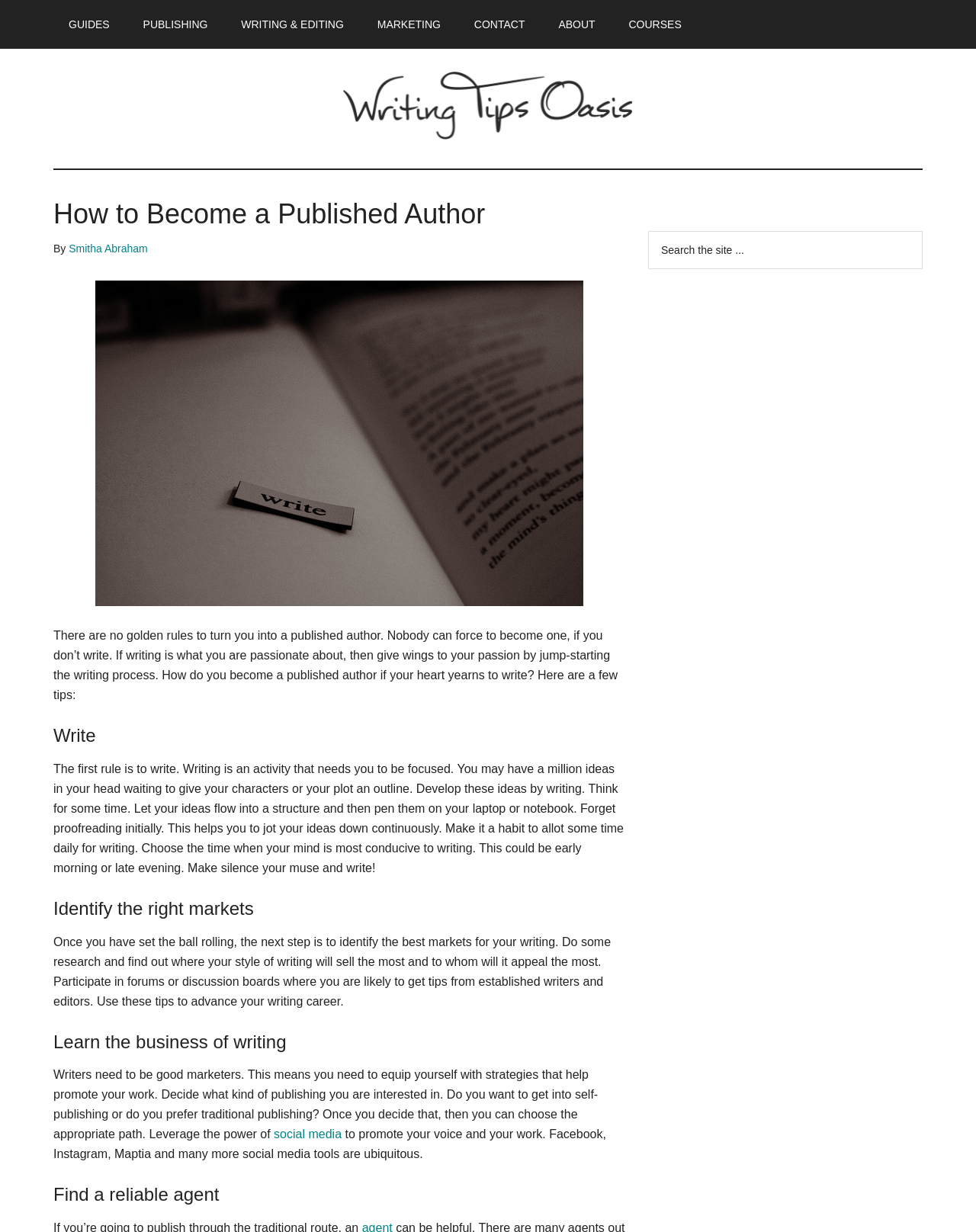Identify and extract the main heading of the webpage.

How to Become a Published Author